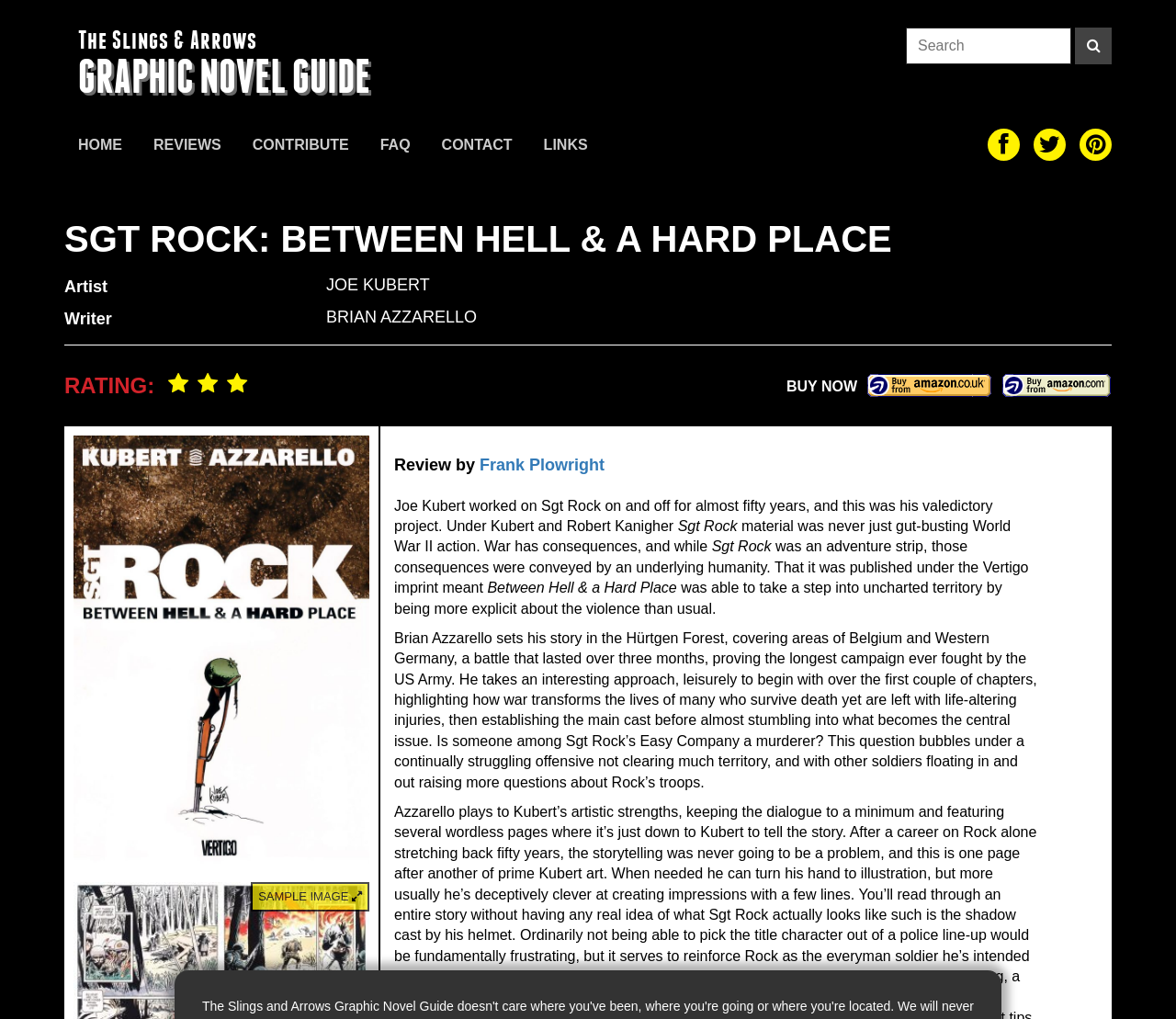Identify the bounding box coordinates of the element to click to follow this instruction: 'Click the 'fan full spectrum cbd oil cause a positive drug test' link'. Ensure the coordinates are four float values between 0 and 1, provided as [left, top, right, bottom].

None